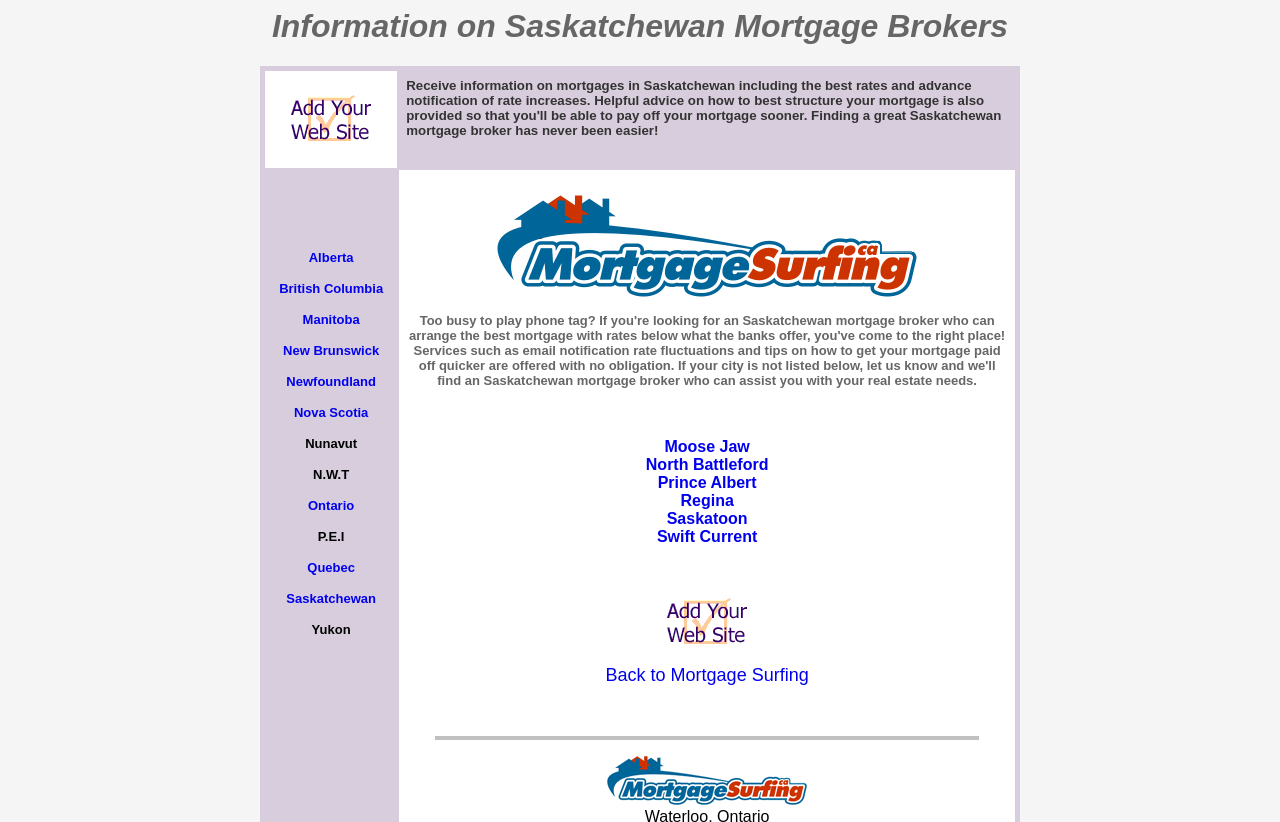Please give a succinct answer using a single word or phrase:
What is the logo image on the webpage?

Mortgage surfing logo